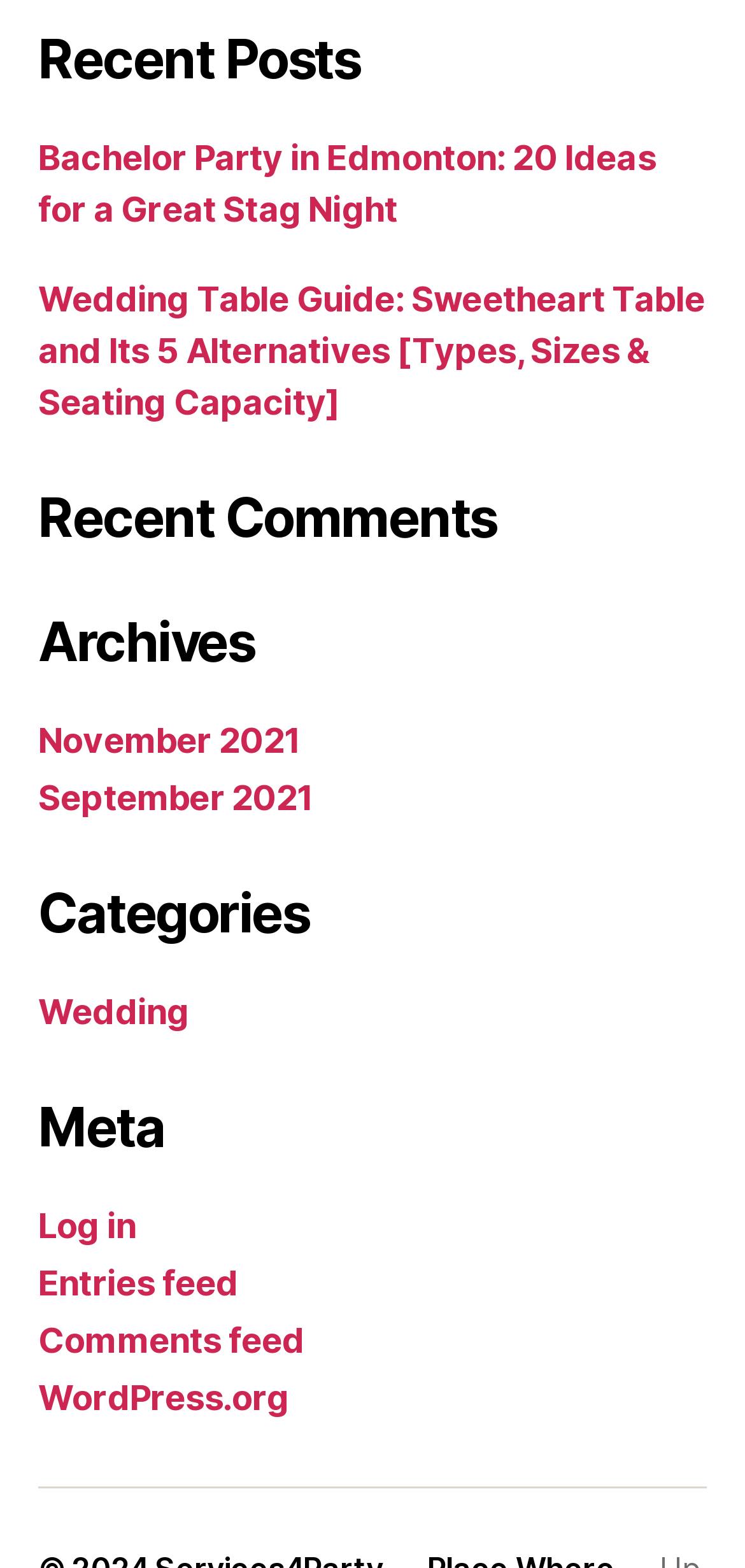Please determine the bounding box coordinates of the element's region to click for the following instruction: "View recent posts".

[0.051, 0.017, 0.949, 0.06]